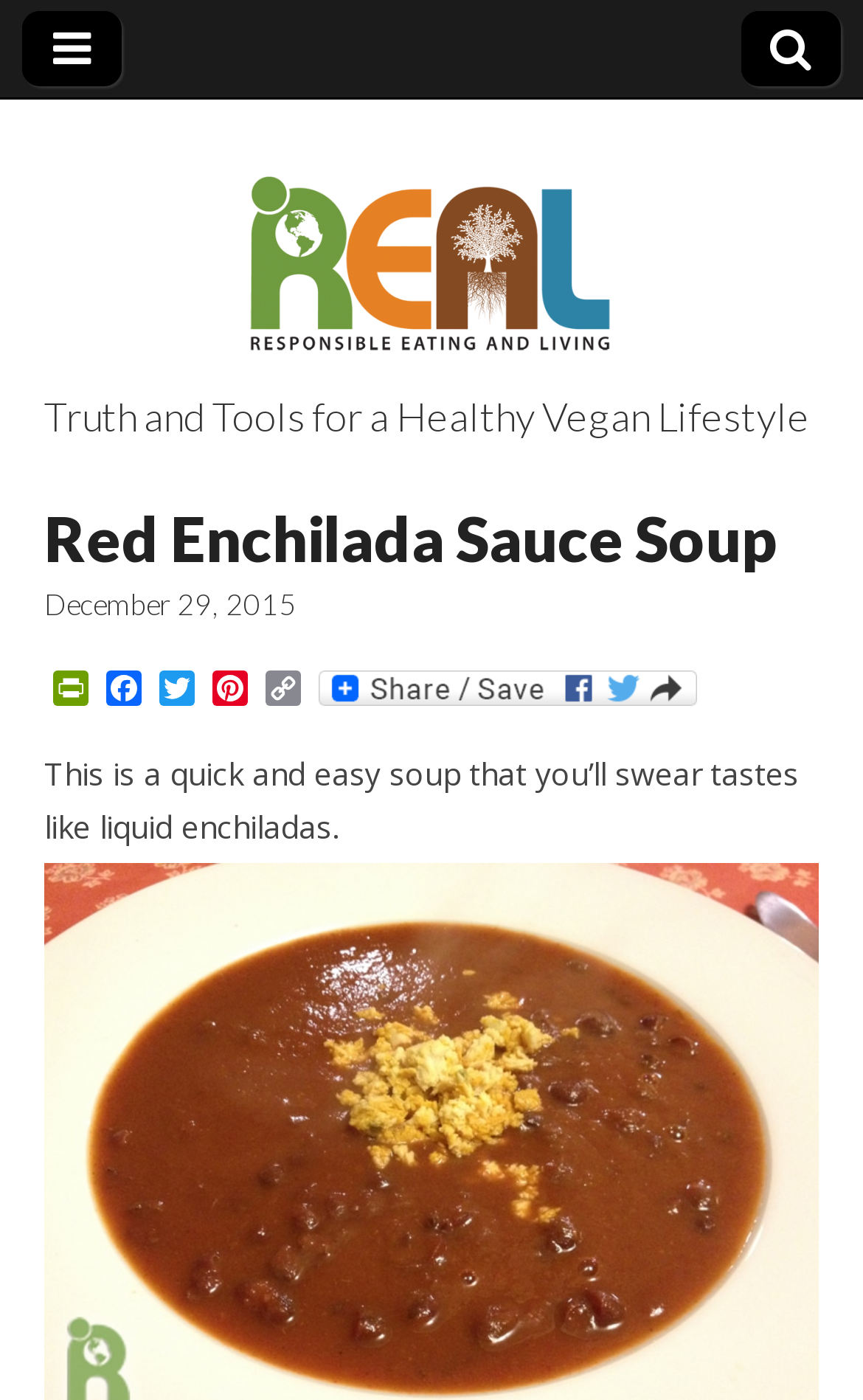Use a single word or phrase to answer the question: What is the name of the soup?

Red Enchilada Sauce Soup